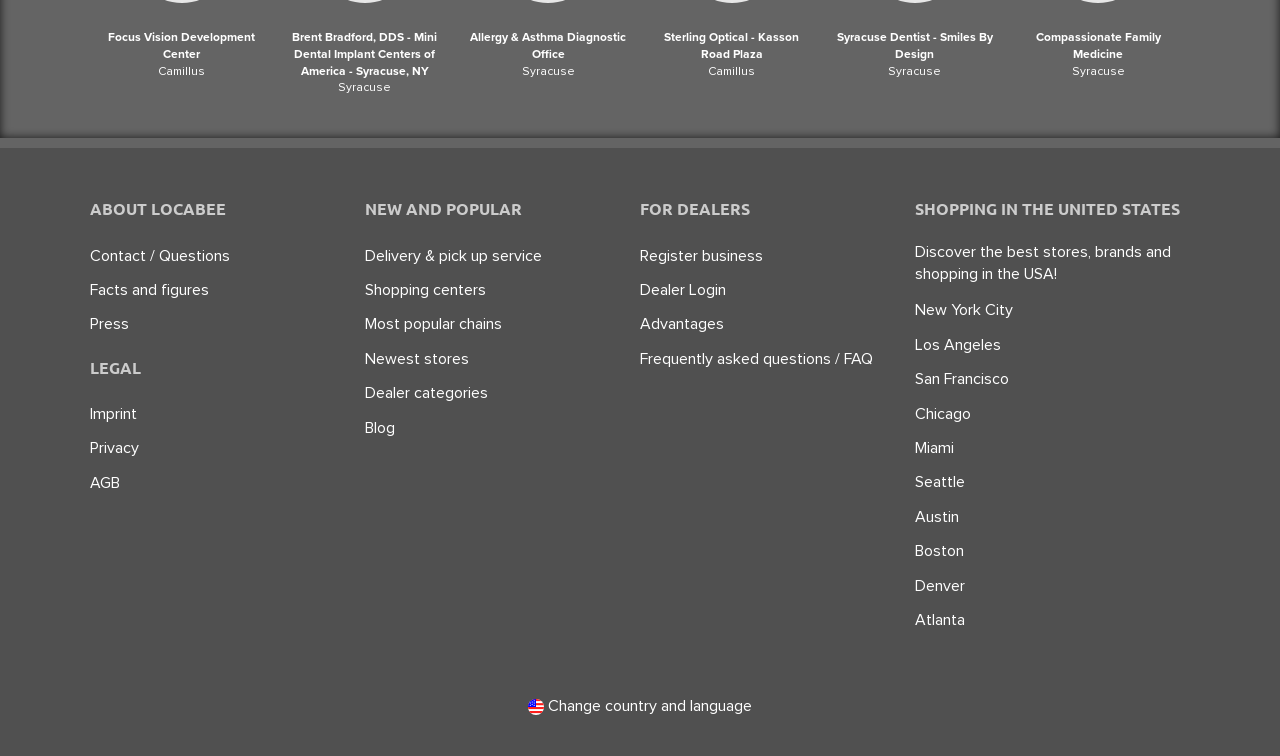Kindly respond to the following question with a single word or a brief phrase: 
What is the text next to the 'Current language: en' image?

Change country and language